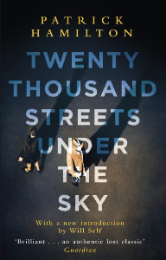Use a single word or phrase to respond to the question:
What is the source of the critical praise excerpt?

The Guardian